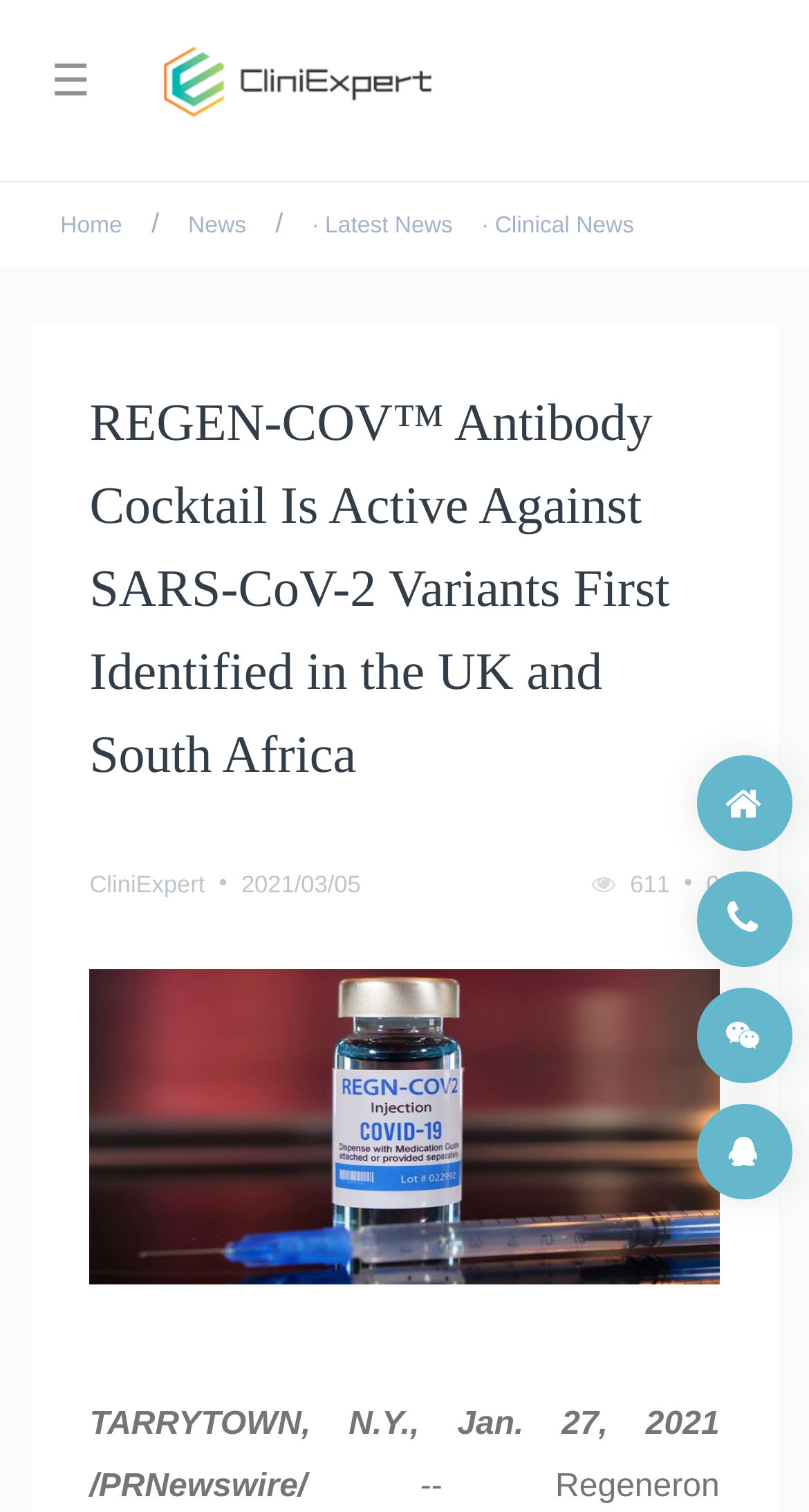Using the provided element description: "· Latest News", determine the bounding box coordinates of the corresponding UI element in the screenshot.

[0.35, 0.121, 0.56, 0.175]